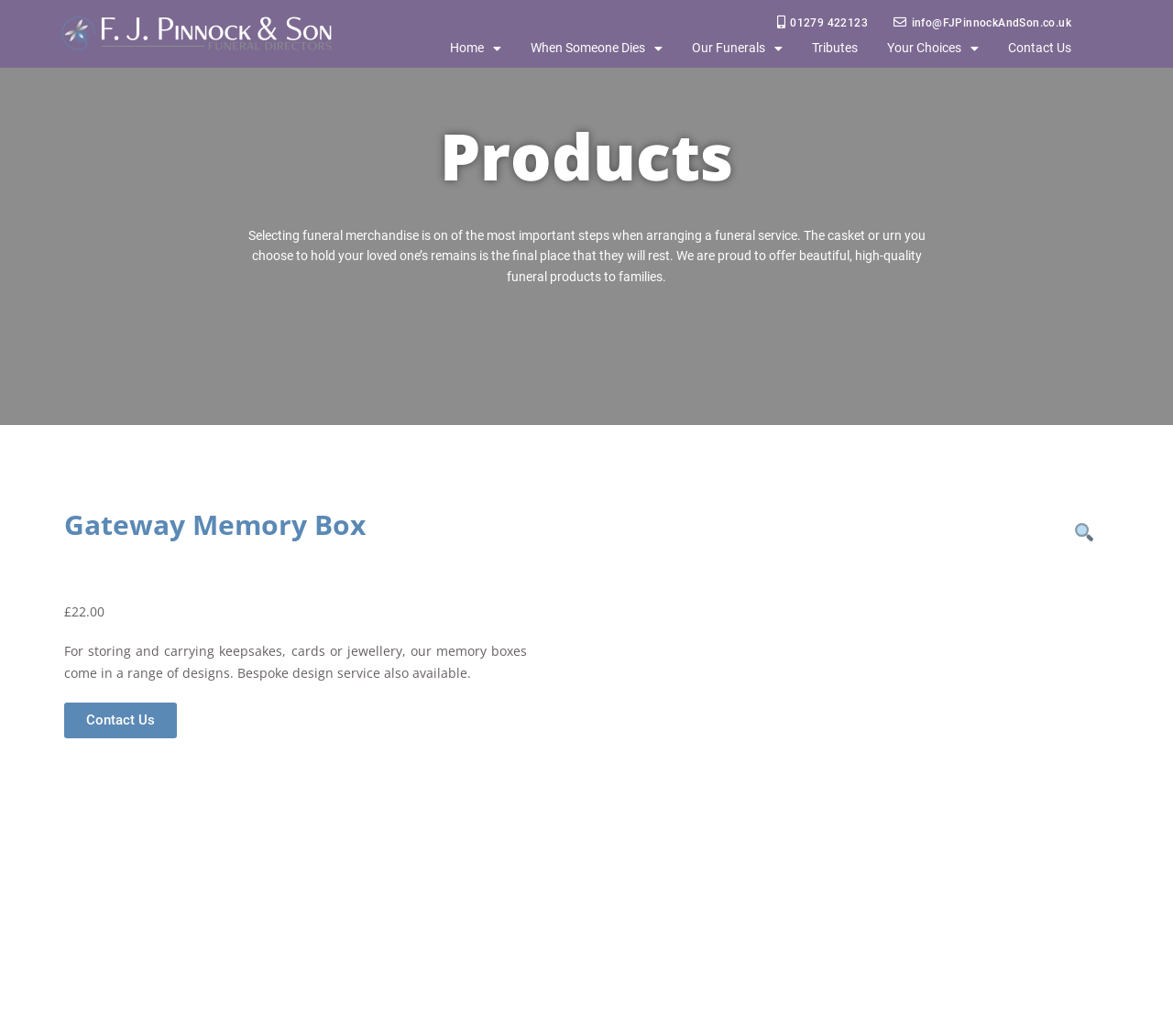Please find and report the primary heading text from the webpage.

Gateway Memory Box